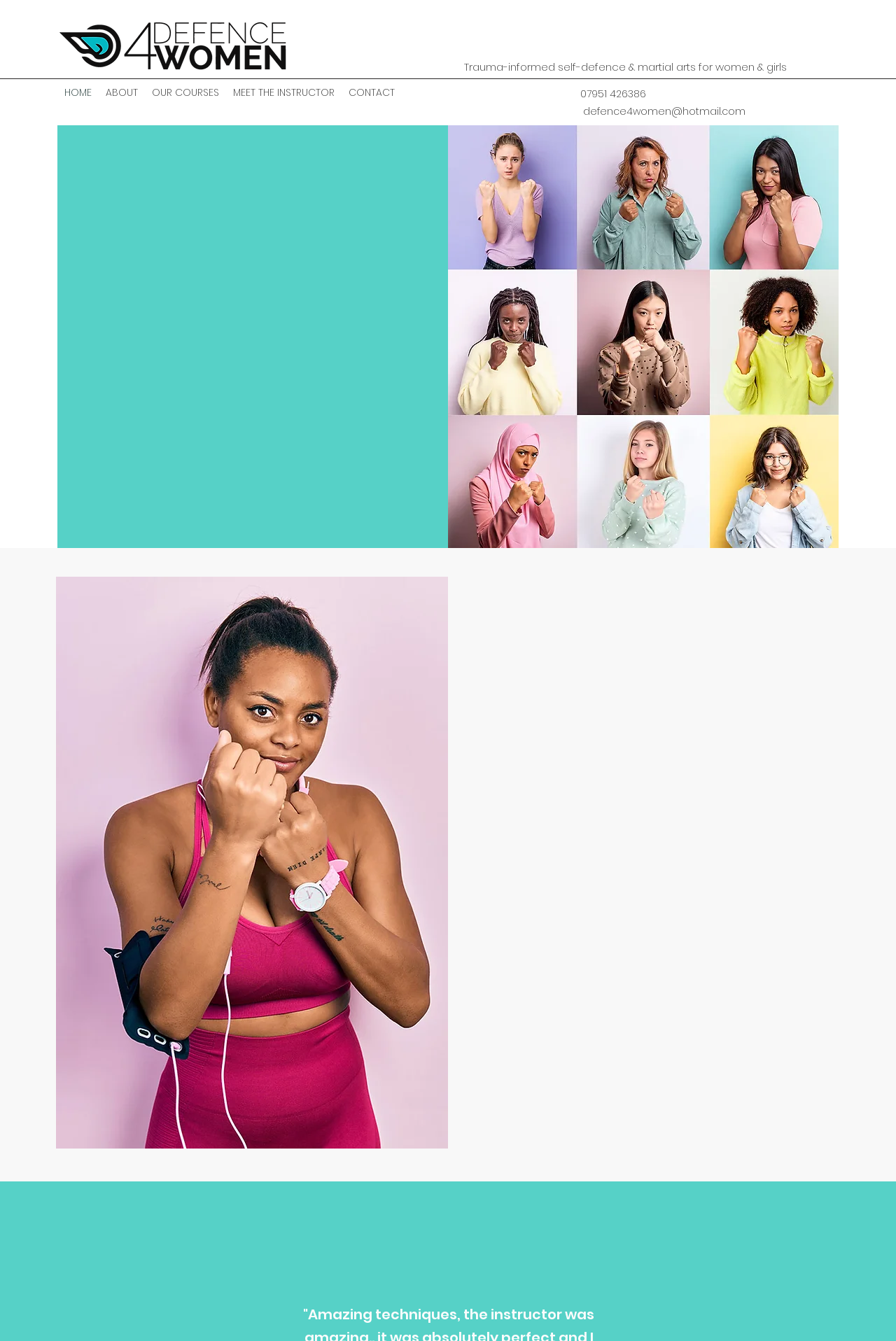Provide the bounding box coordinates of the UI element this sentence describes: "ABOUT".

[0.11, 0.061, 0.162, 0.077]